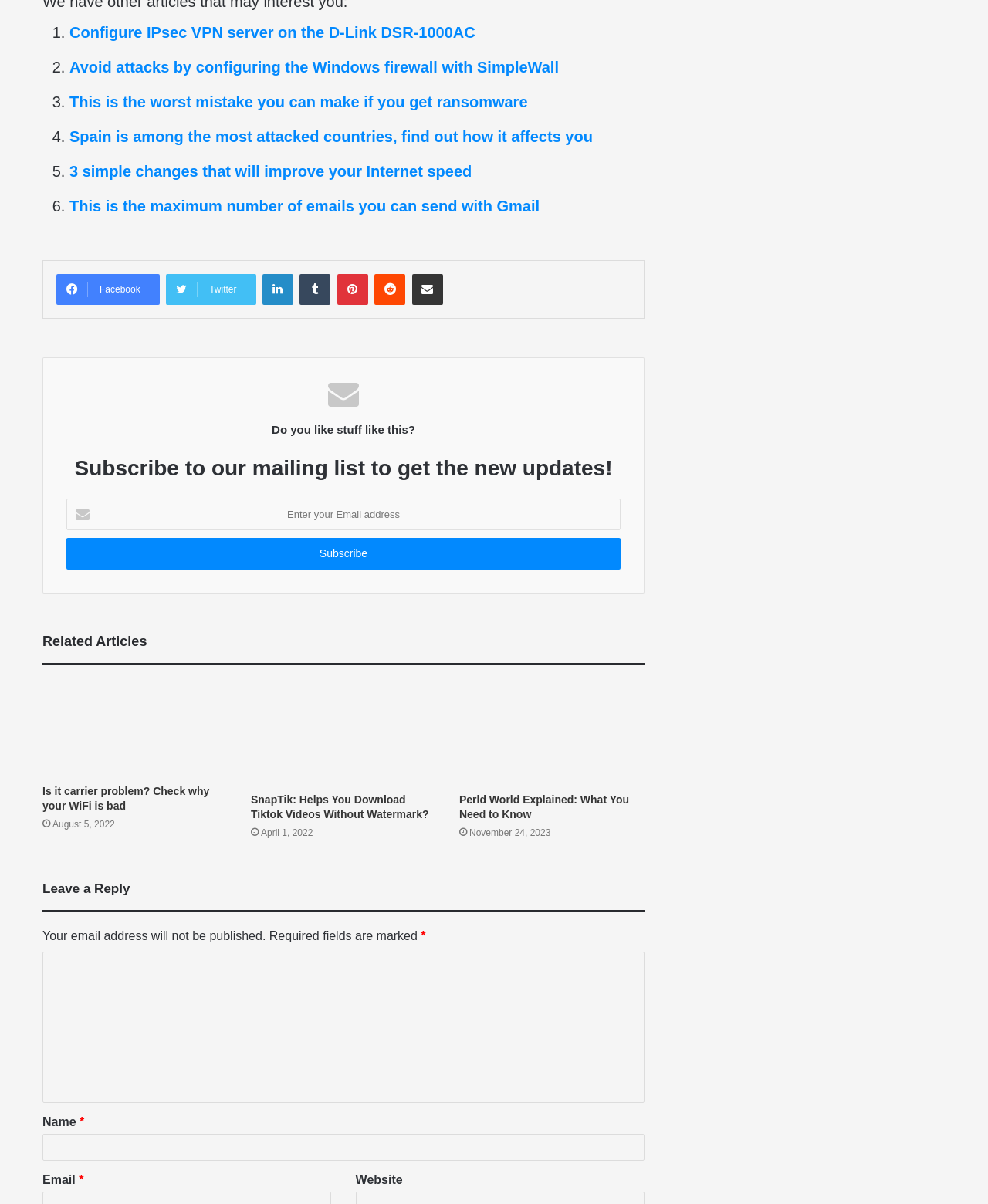Could you find the bounding box coordinates of the clickable area to complete this instruction: "Leave a comment"?

[0.043, 0.791, 0.652, 0.916]